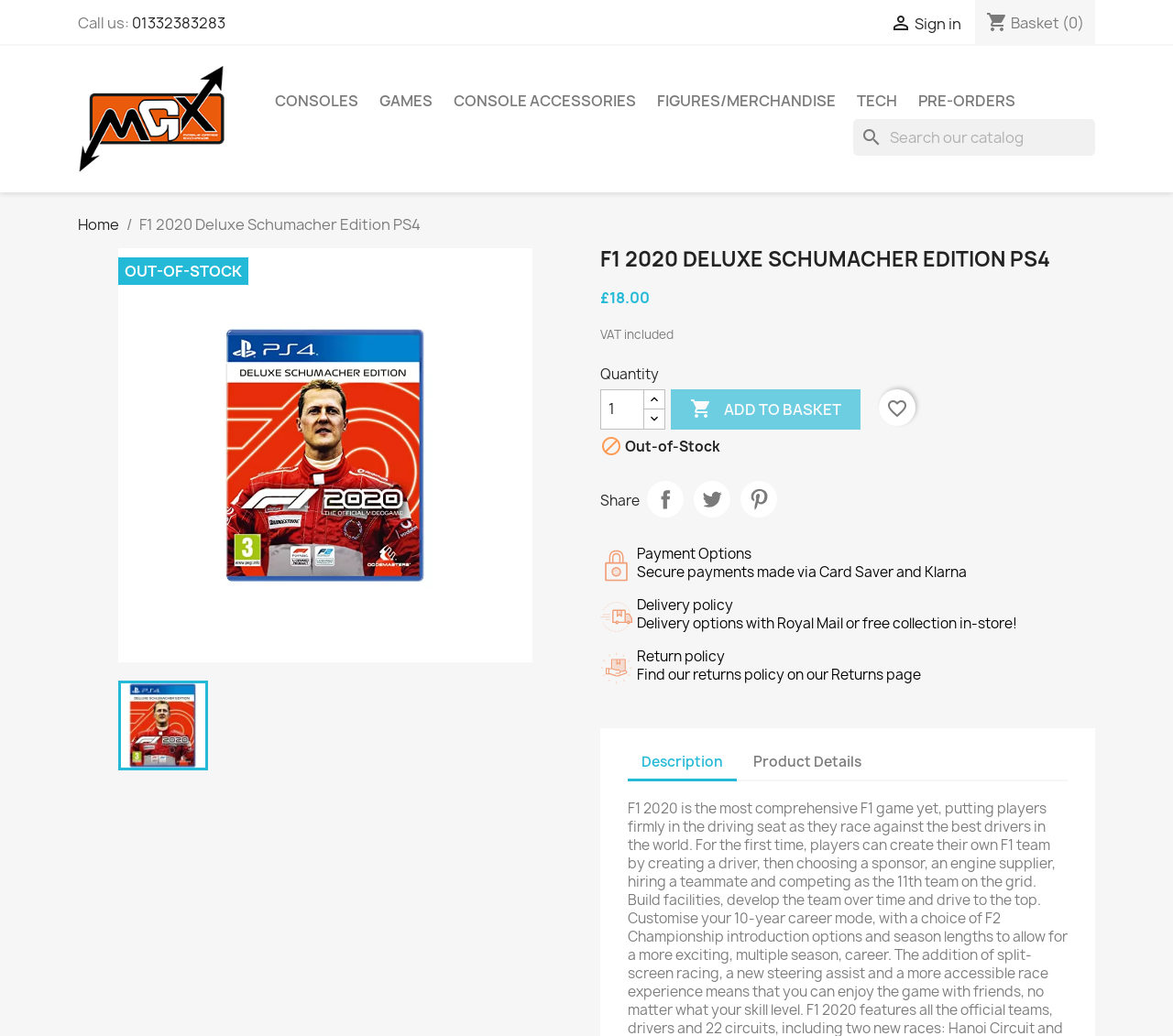Please identify the webpage's heading and generate its text content.

F1 2020 DELUXE SCHUMACHER EDITION PS4